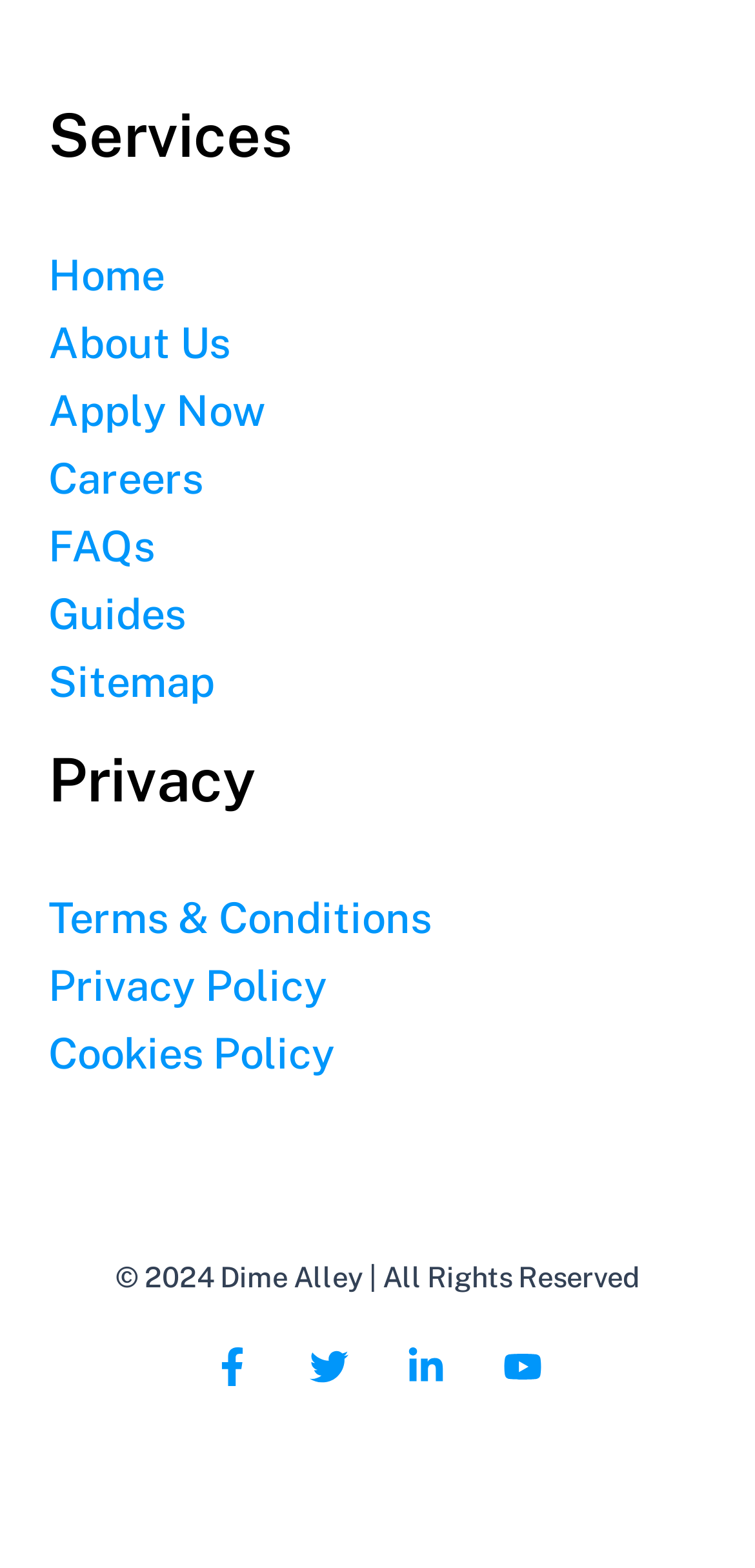Please determine the bounding box coordinates of the element's region to click in order to carry out the following instruction: "apply for a job". The coordinates should be four float numbers between 0 and 1, i.e., [left, top, right, bottom].

[0.064, 0.245, 0.351, 0.277]